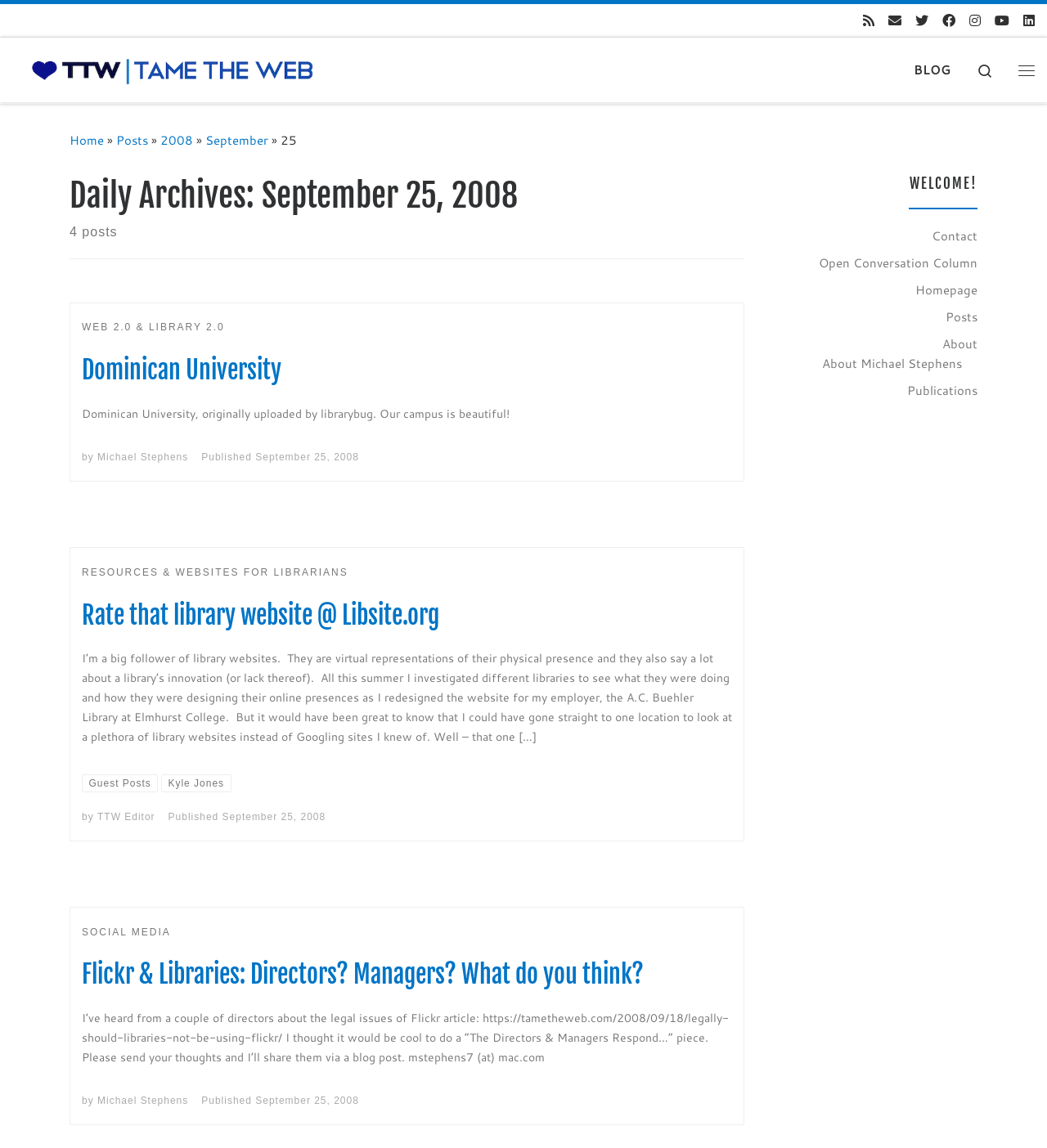Can you give a detailed response to the following question using the information from the image? Who is the author of the blog posts?

The footer section of each article mentions 'by Michael Stephens' which indicates that the author of the blog posts is Michael Stephens.